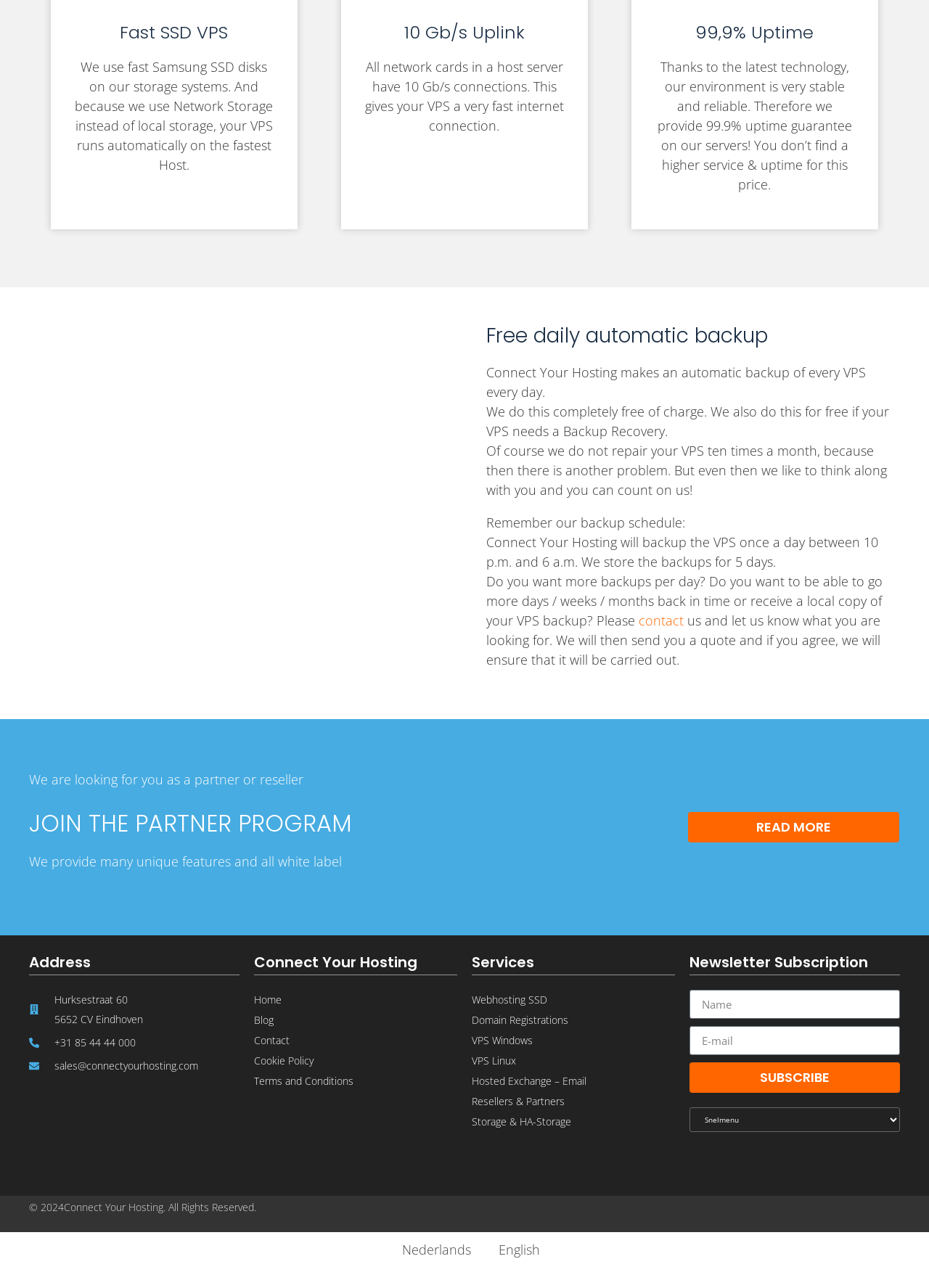Highlight the bounding box coordinates of the element that should be clicked to carry out the following instruction: "Click the 'SUBSCRIBE' button". The coordinates must be given as four float numbers ranging from 0 to 1, i.e., [left, top, right, bottom].

[0.742, 0.825, 0.969, 0.848]